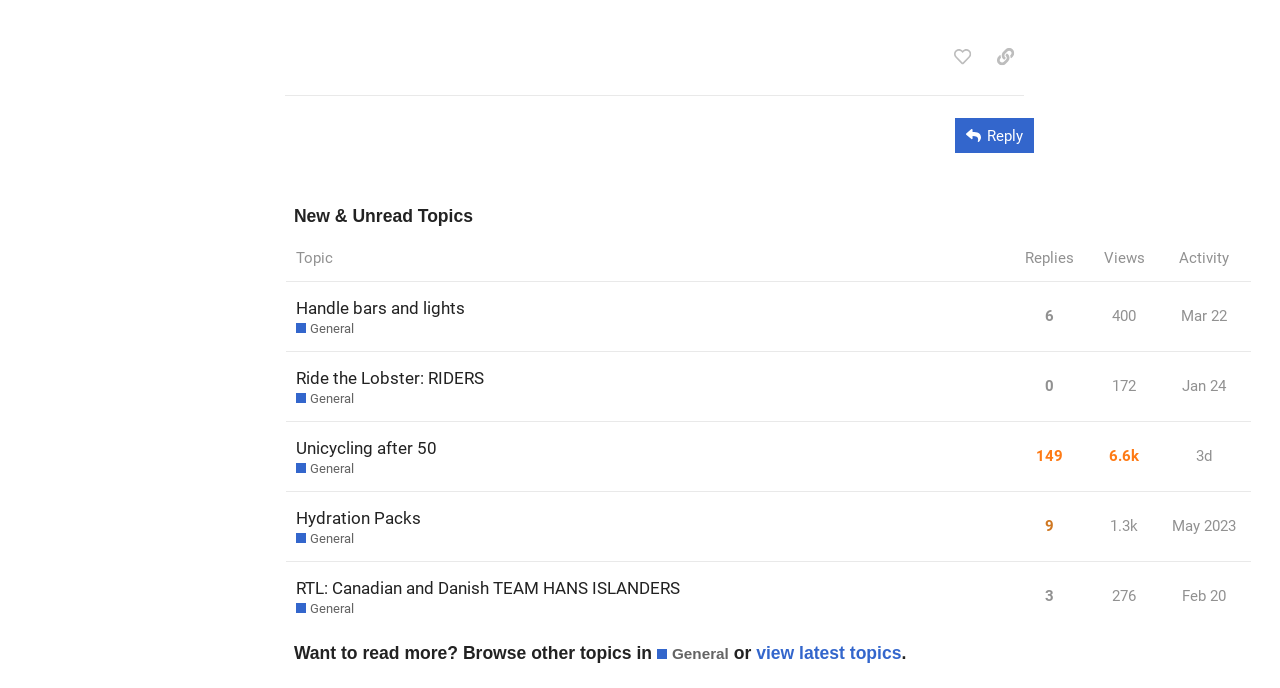Determine the bounding box coordinates for the region that must be clicked to execute the following instruction: "Read more about Almond Orchard Recycling Trials in Northern California".

None